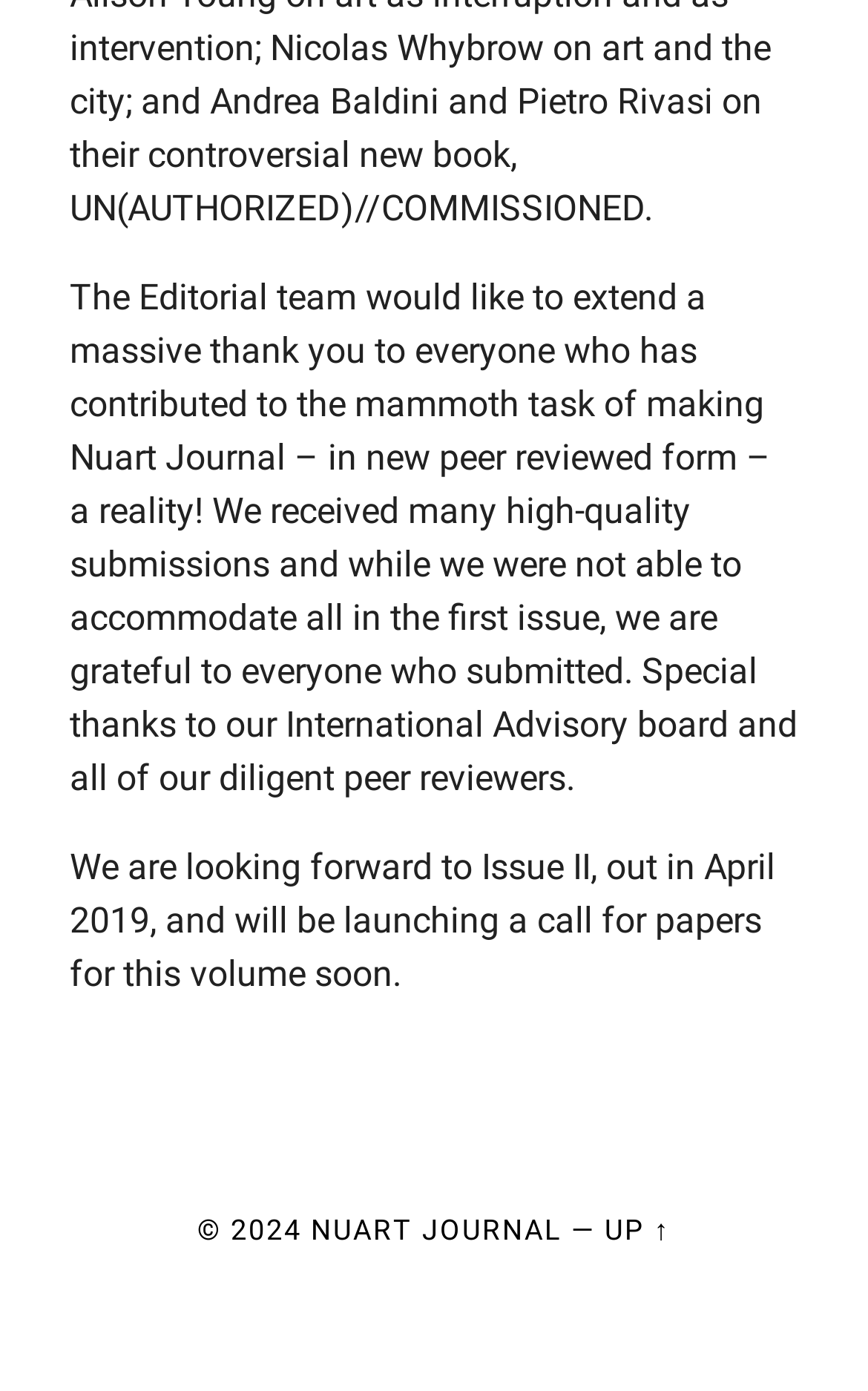Find the coordinates for the bounding box of the element with this description: "For".

None